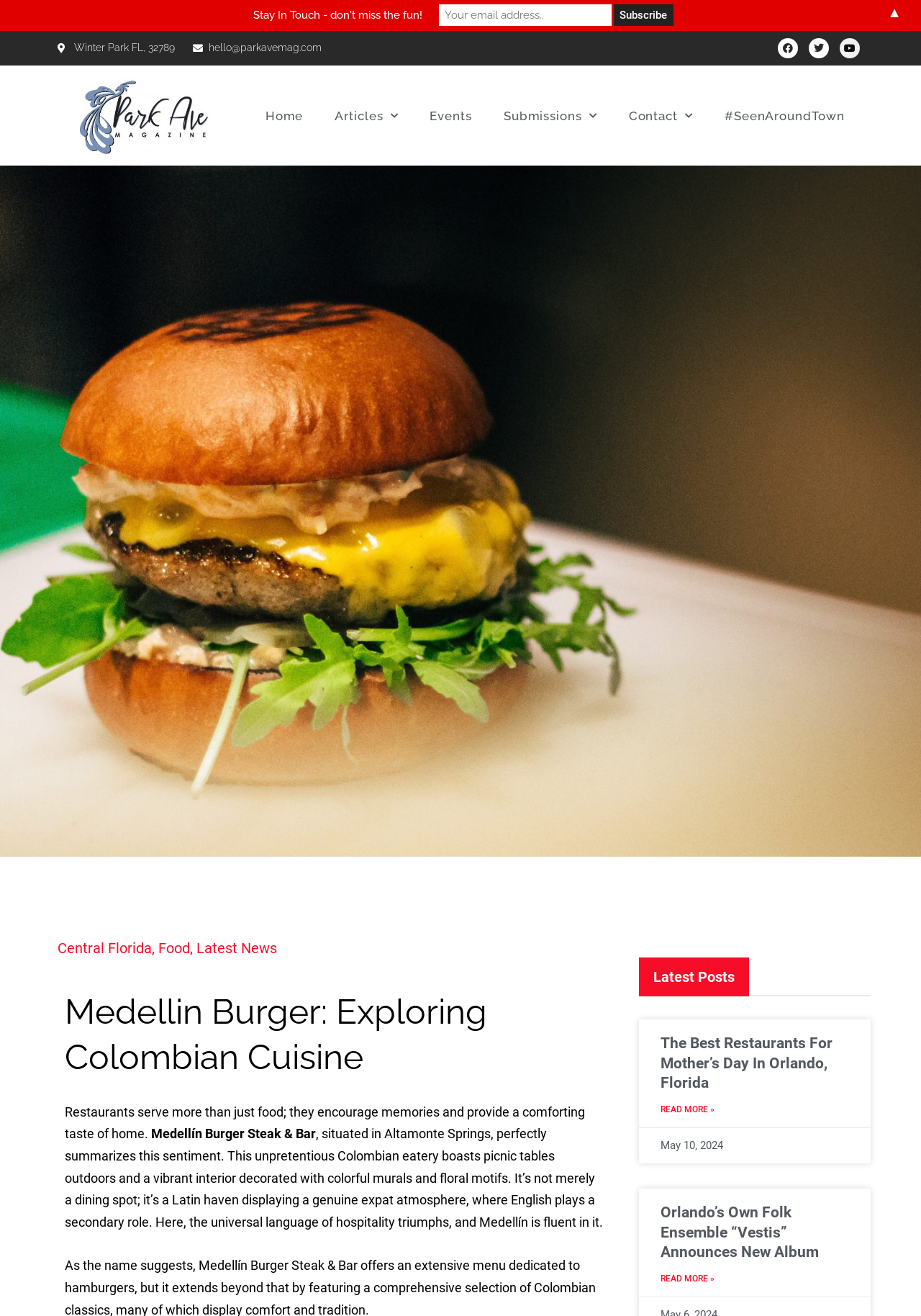Find the bounding box coordinates for the HTML element described as: "Read More »". The coordinates should consist of four float values between 0 and 1, i.e., [left, top, right, bottom].

[0.717, 0.966, 0.776, 0.977]